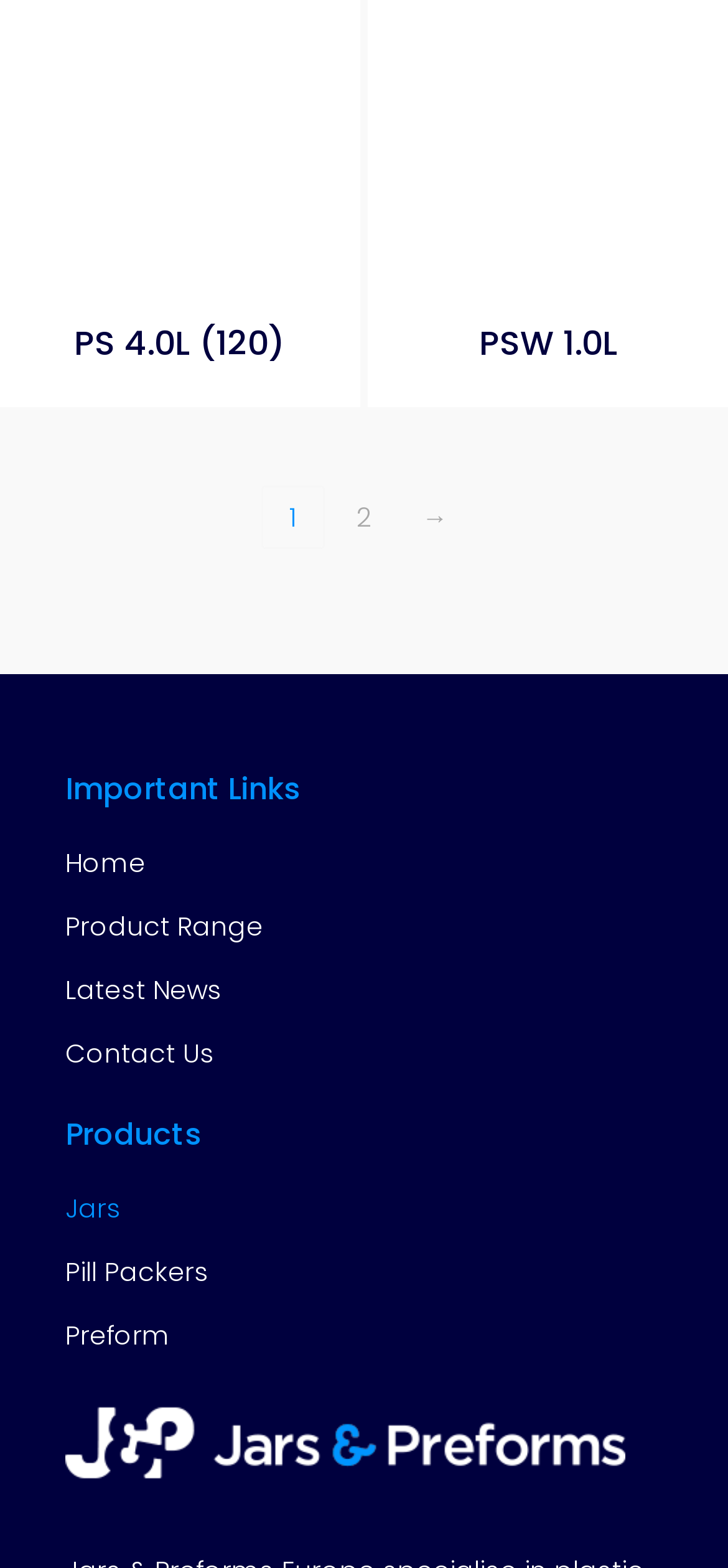Find the bounding box coordinates of the element I should click to carry out the following instruction: "View PS 4.0L (120) product details".

[0.102, 0.203, 0.392, 0.233]